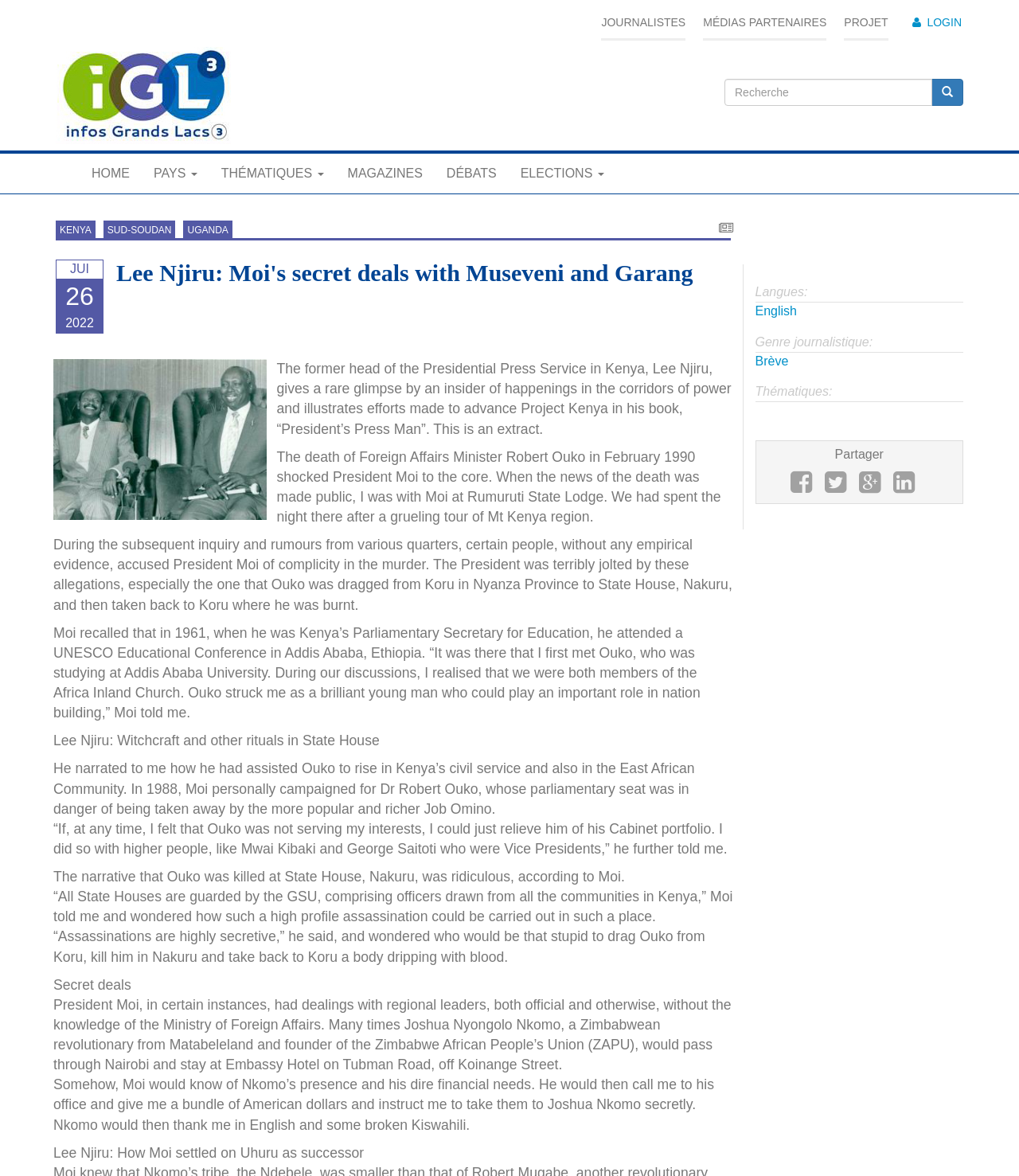Using the webpage screenshot and the element description https://us02web.zoom.us/j/86458112312?pwd=T2oxTnRHckpRMXdOS29mZkRYZnFPdz09, determine the bounding box coordinates. Specify the coordinates in the format (top-left x, top-left y, bottom-right x, bottom-right y) with values ranging from 0 to 1.

None